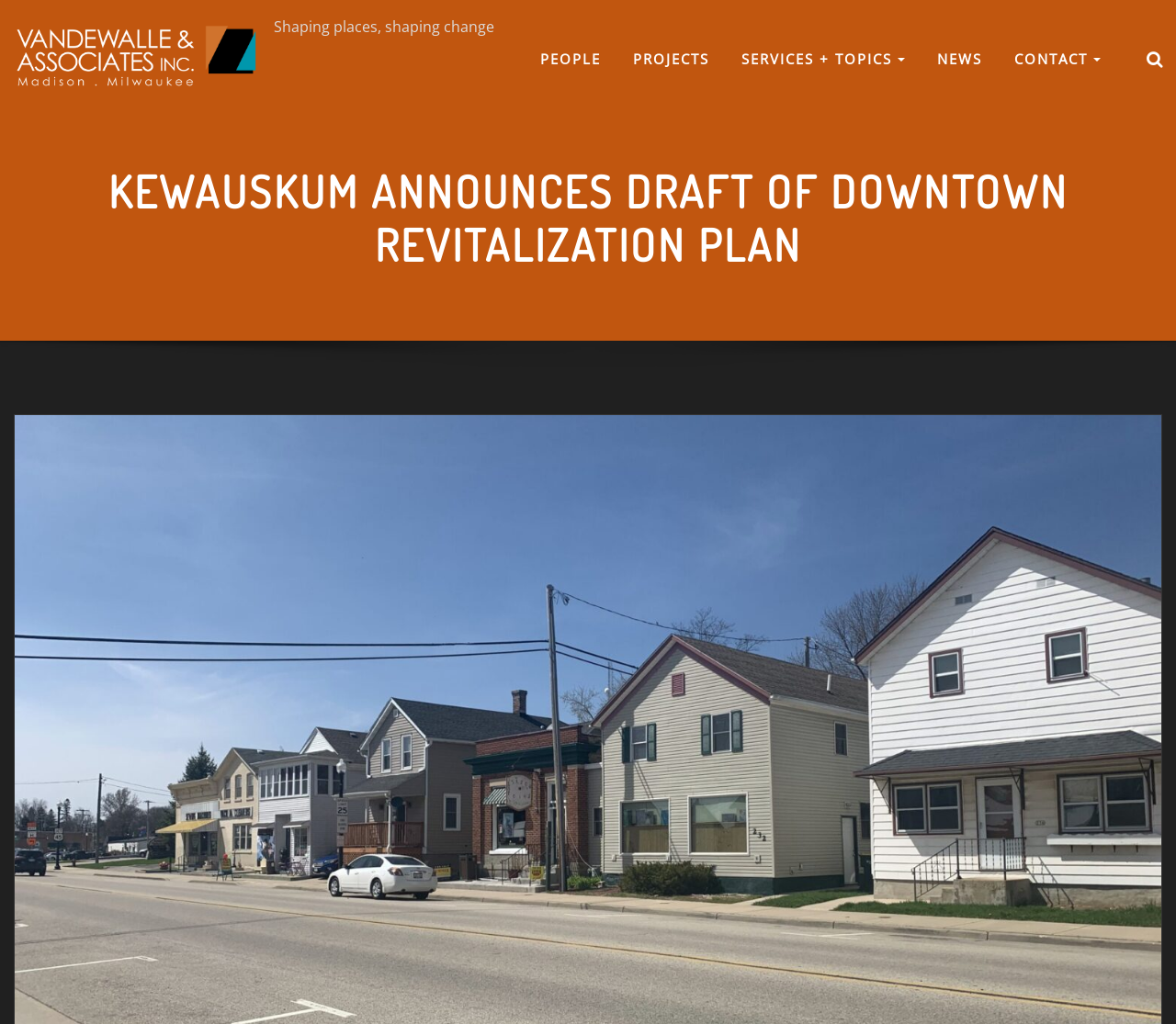From the webpage screenshot, predict the bounding box coordinates (top-left x, top-left y, bottom-right x, bottom-right y) for the UI element described here: SOC2 Certification Announcement

None